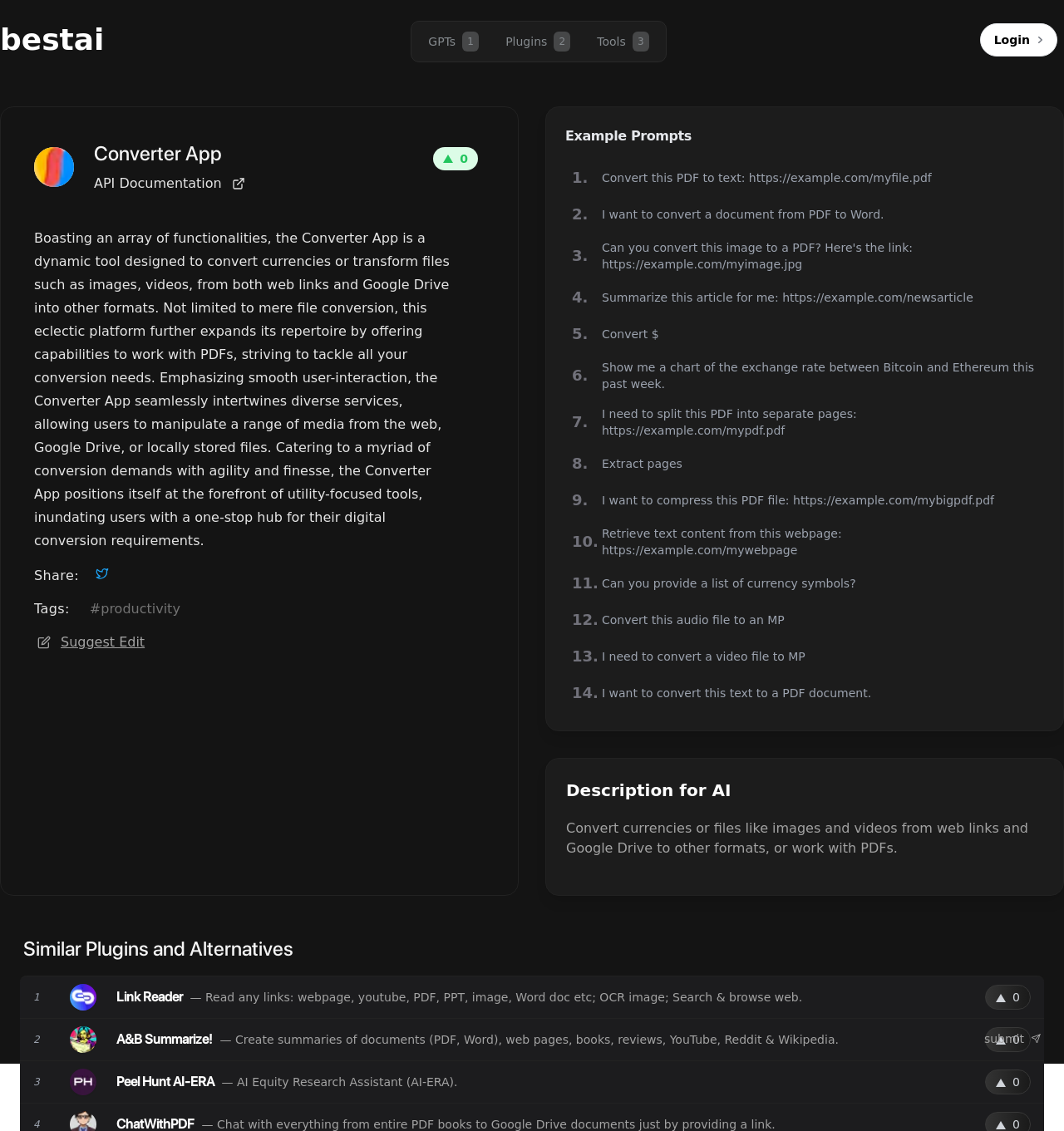What are the example prompts for?
Provide a well-explained and detailed answer to the question.

The example prompts, such as 'Convert this PDF to text' or 'Show me a chart of the exchange rate between Bitcoin and Ethereum', are provided to demonstrate the Converter App's capabilities and illustrate how users can utilize the app to achieve specific tasks or conversions.